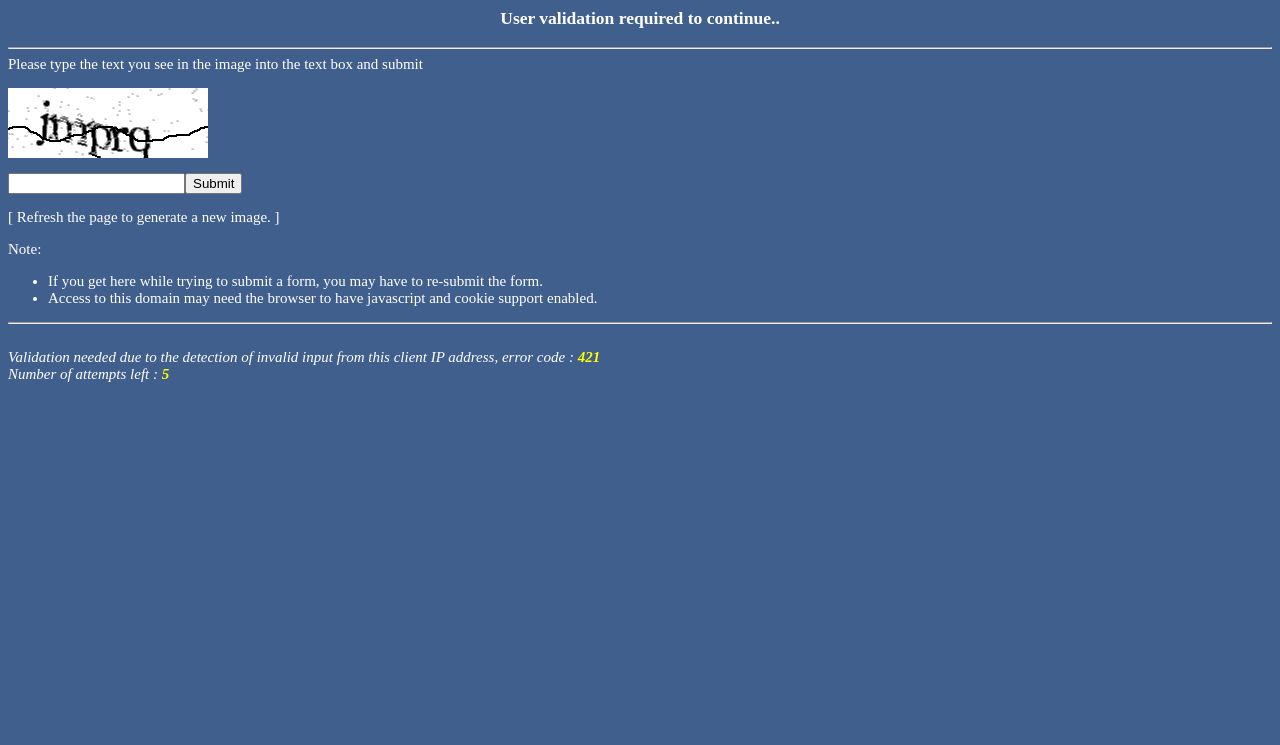Answer the following query with a single word or phrase:
What happens if the user fails to validate?

Need to re-submit form